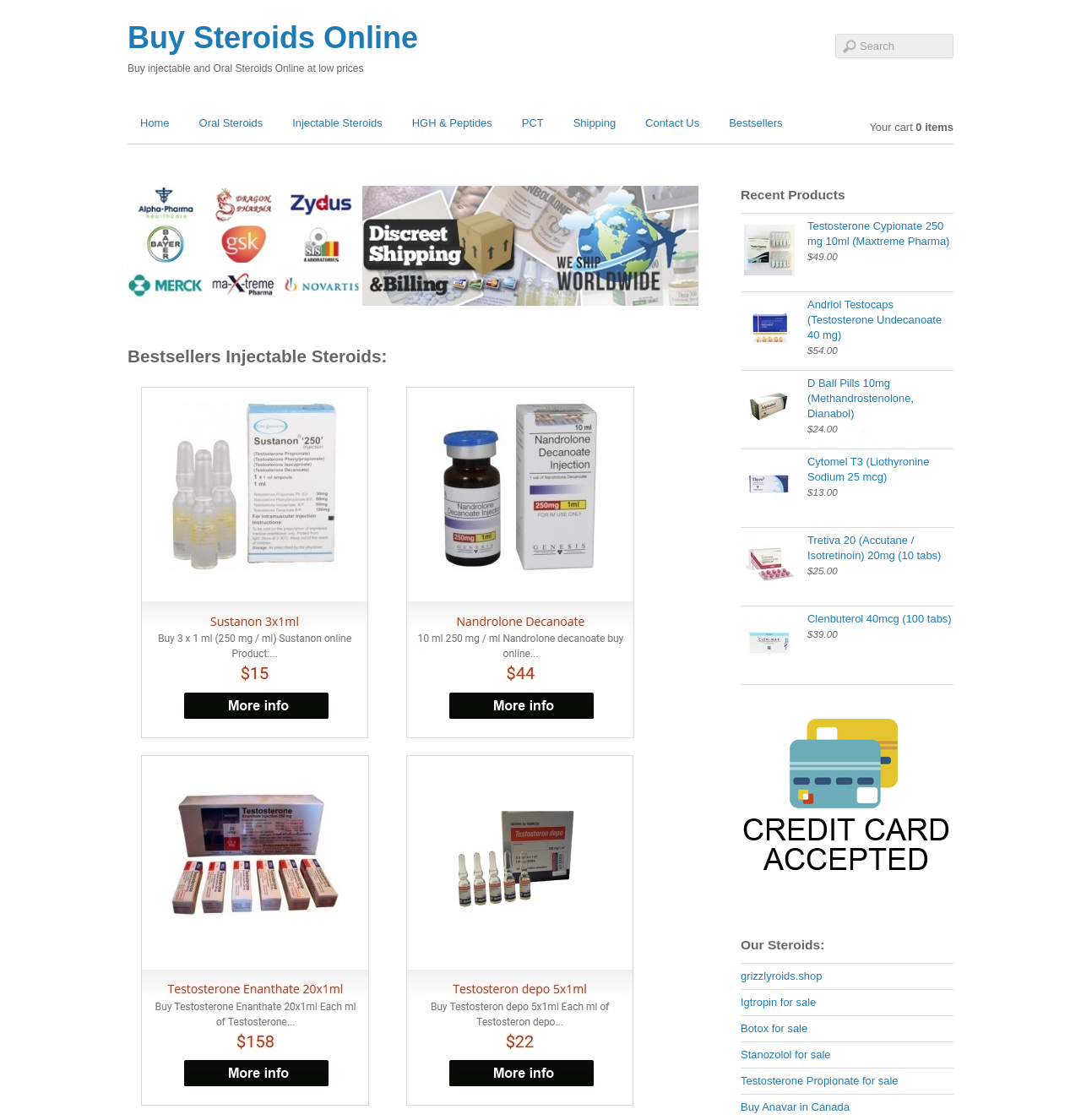Identify the bounding box coordinates for the UI element described as: "Clenbuterol 40mcg (100 tabs)". The coordinates should be provided as four floats between 0 and 1: [left, top, right, bottom].

[0.747, 0.546, 0.88, 0.558]